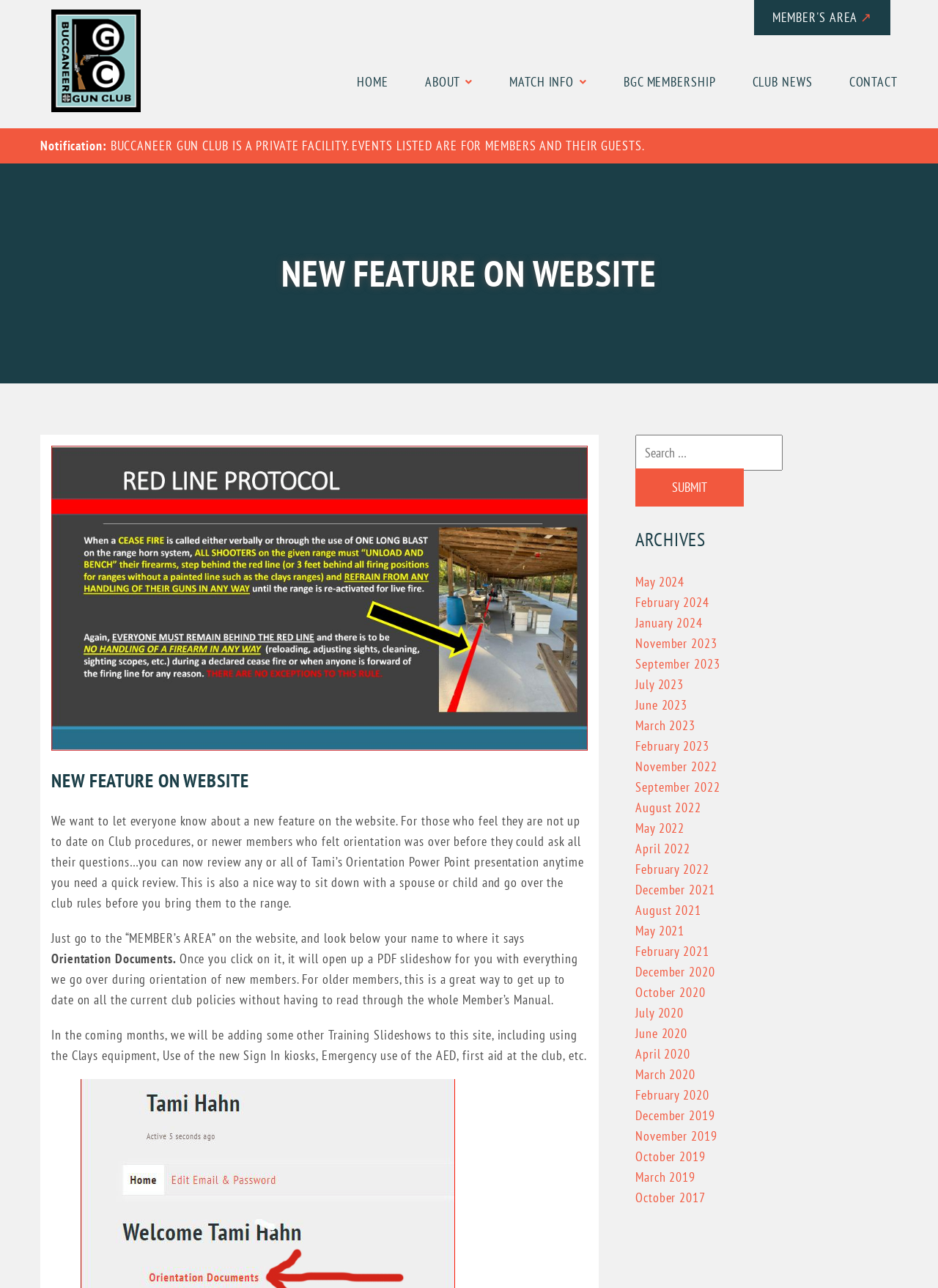Craft a detailed narrative of the webpage's structure and content.

The webpage is about the Buccaneer Gun Club, with a focus on a new feature on the website. At the top, there is a navigation menu with links to "MEMBER'S AREA", "HOME", "ABOUT", "MATCH INFO", "BGC MEMBERSHIP", "CLUB NEWS", and "CONTACT". Below the navigation menu, there is a notification stating that the Buccaneer Gun Club is a private facility and events listed are for members and their guests.

The main content of the webpage is about the new feature, which is a review of Tami's Orientation Power Point presentation. This feature allows members to review the club procedures and rules at their convenience. The presentation is available in the "MEMBER'S AREA" section of the website.

There is a search bar located at the bottom right of the page, allowing users to search for specific content. Below the search bar, there is an "ARCHIVES" section with links to past news articles and updates, organized by month and year, dating back to 2017.

Throughout the page, there are several headings and paragraphs of text, including a brief introduction to the new feature, instructions on how to access it, and information about future additions to the website. There is also a logo of the Buccaneer Gun Club at the top left of the page.